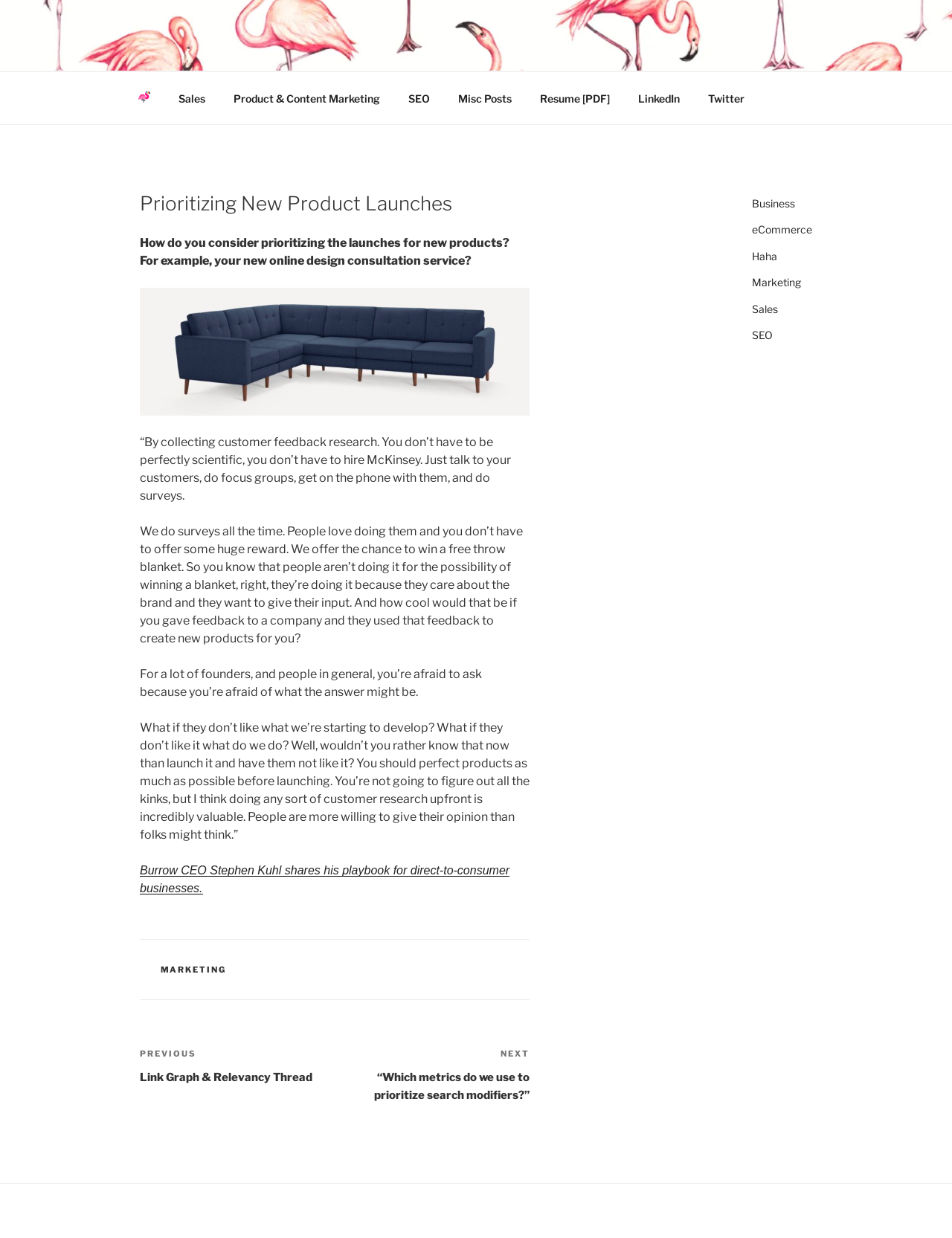Calculate the bounding box coordinates for the UI element based on the following description: "Product & Content Marketing". Ensure the coordinates are four float numbers between 0 and 1, i.e., [left, top, right, bottom].

[0.231, 0.065, 0.412, 0.094]